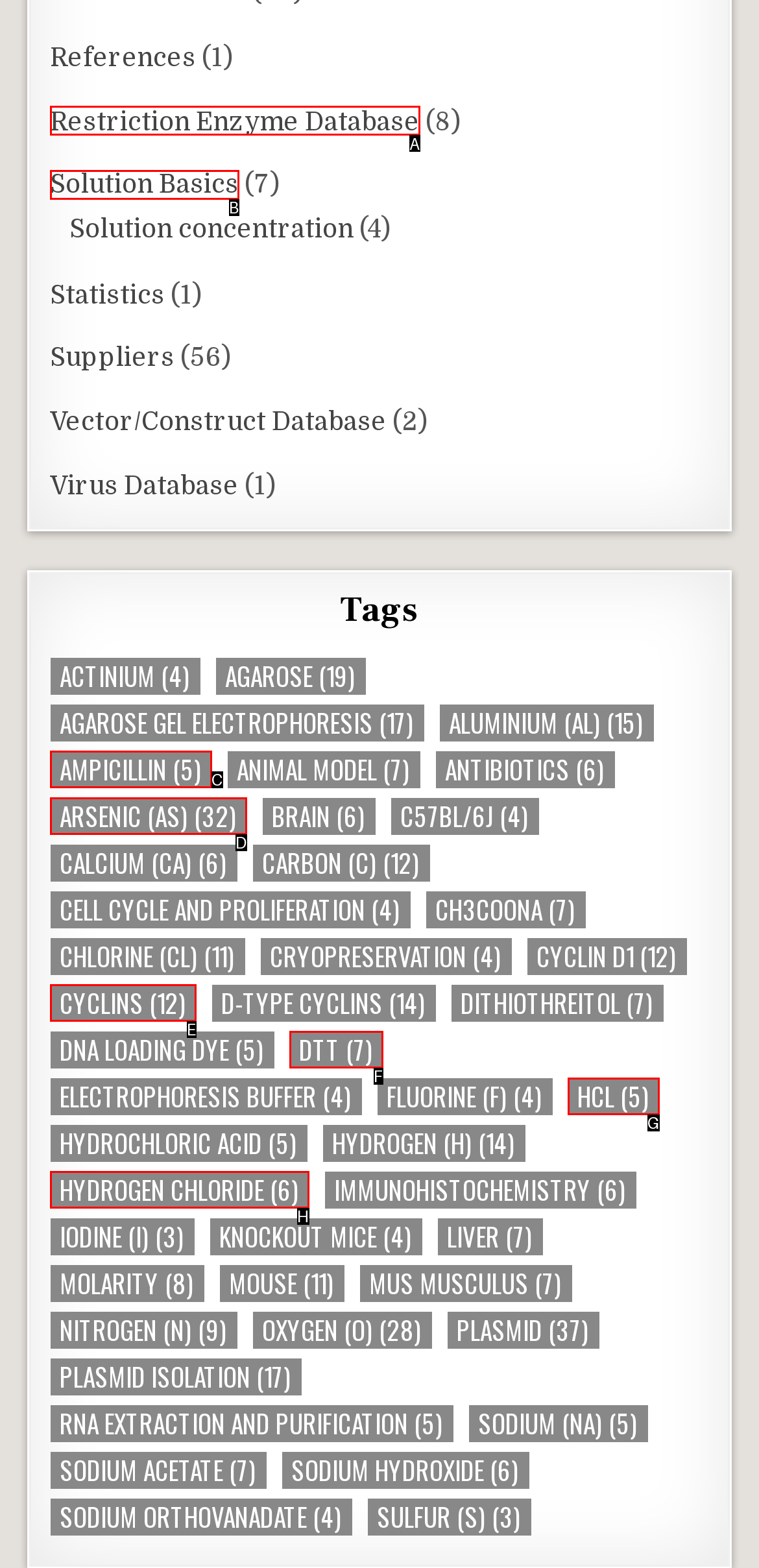Please identify the UI element that matches the description: arsenic (As) (32)
Respond with the letter of the correct option.

D